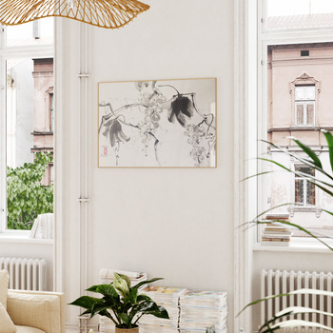What is placed below the artwork?
Using the information from the image, provide a comprehensive answer to the question.

According to the caption, 'below the art, a potted plant adds a touch of greenery', indicating that a potted plant is placed below the artwork.